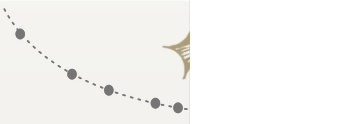What atmosphere does the visual detail create?
Provide a one-word or short-phrase answer based on the image.

Warm and inviting